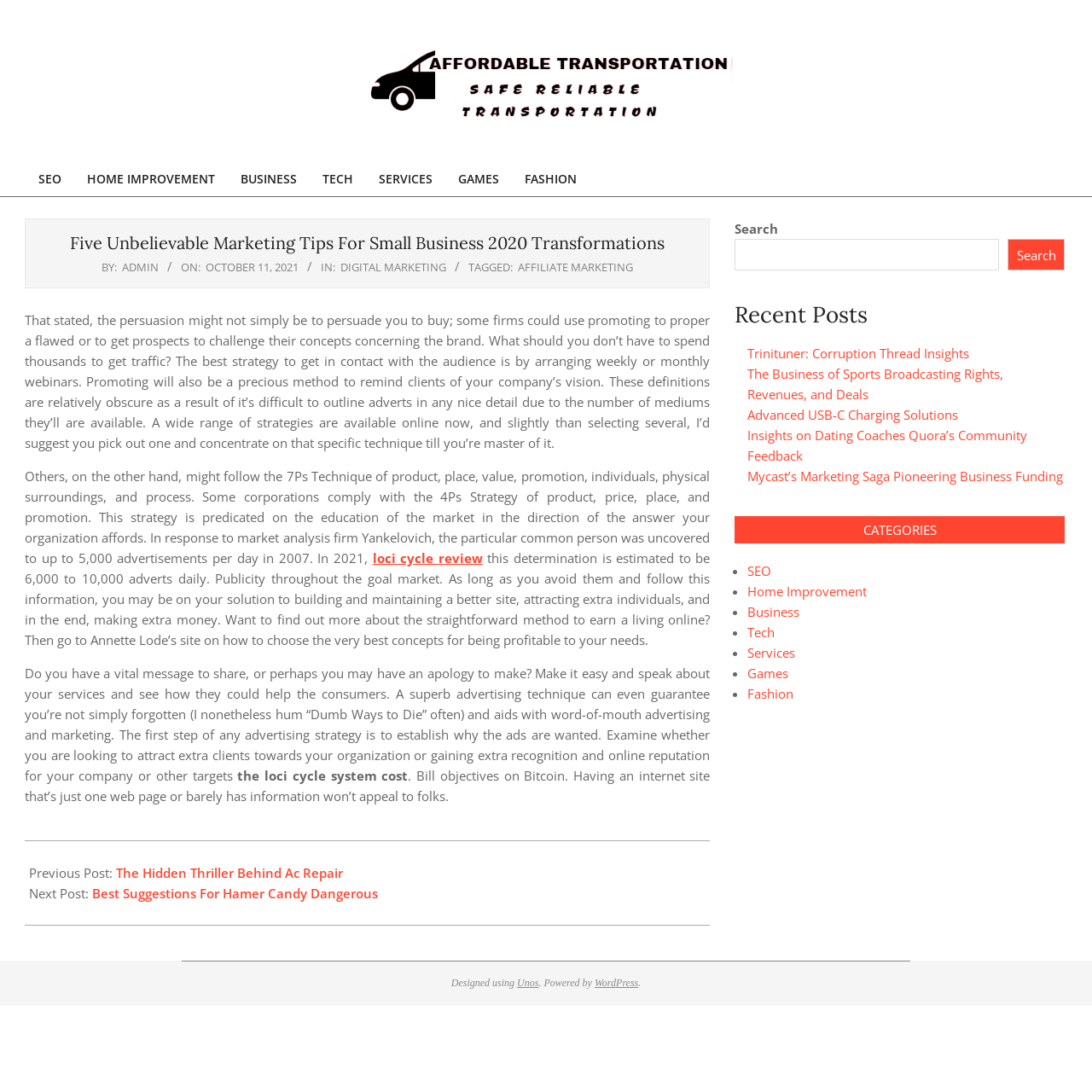What is the date of the current post?
Refer to the image and offer an in-depth and detailed answer to the question.

I found the text 'Monday, October 11, 2021, 2:31 pm' in the post, which indicates that the date of the current post is October 11, 2021.